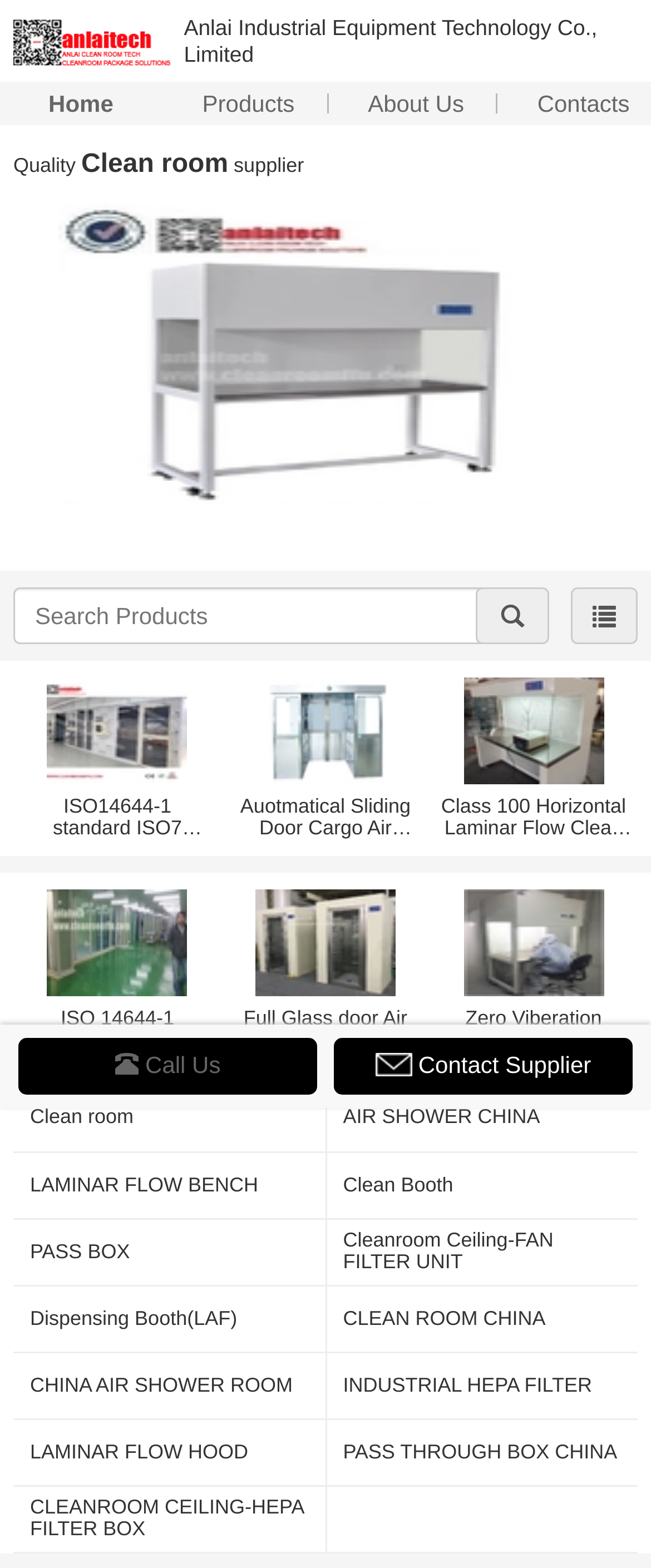What is the purpose of the search box? Analyze the screenshot and reply with just one word or a short phrase.

To search products